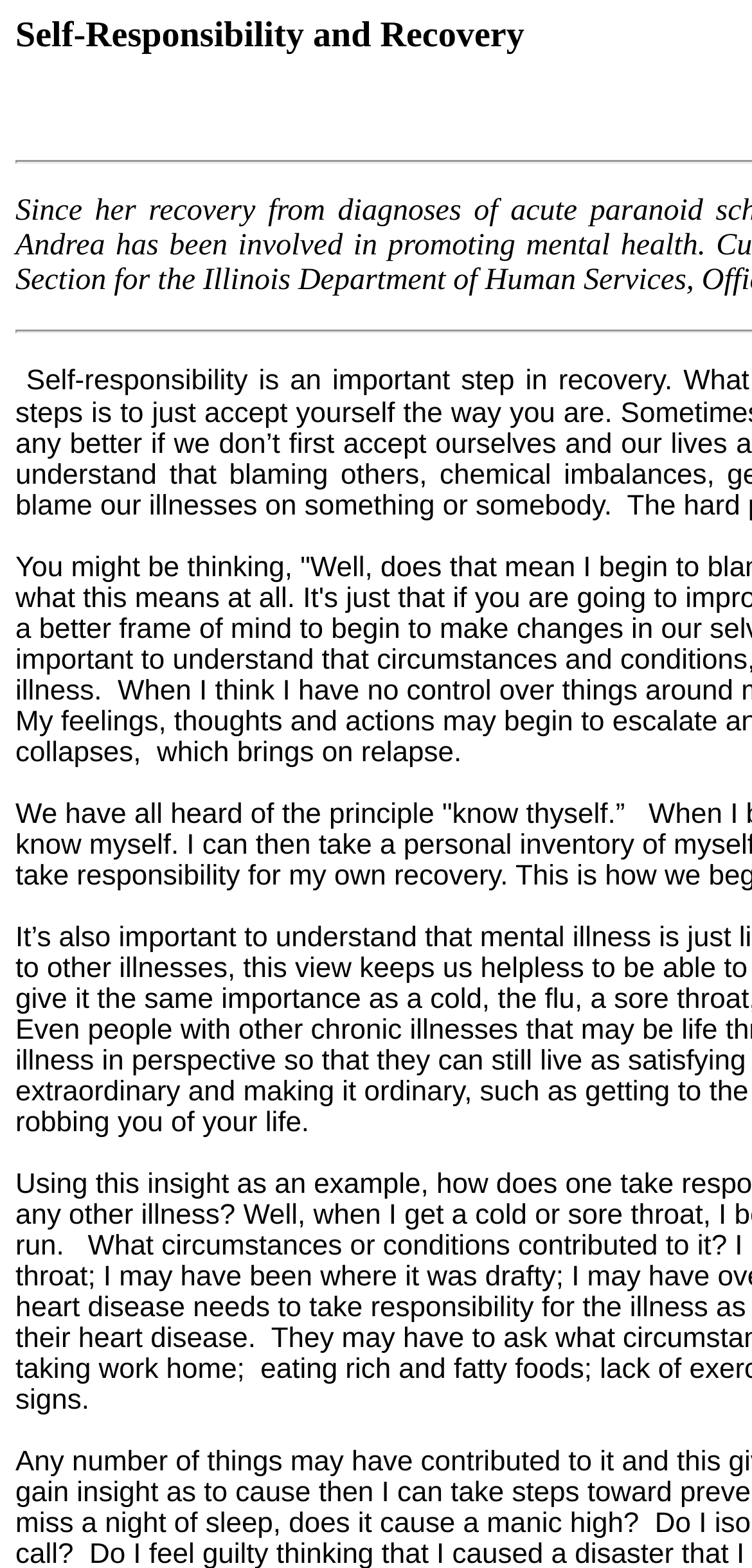Please provide a detailed answer to the question below based on the screenshot: 
What is the context of the phrase 'which brings on relapse'?

The phrase 'which brings on relapse' is mentioned in the middle of the webpage, but the context is not clear without more information. It seems to be related to a principle or a concept, but the exact meaning is unclear.